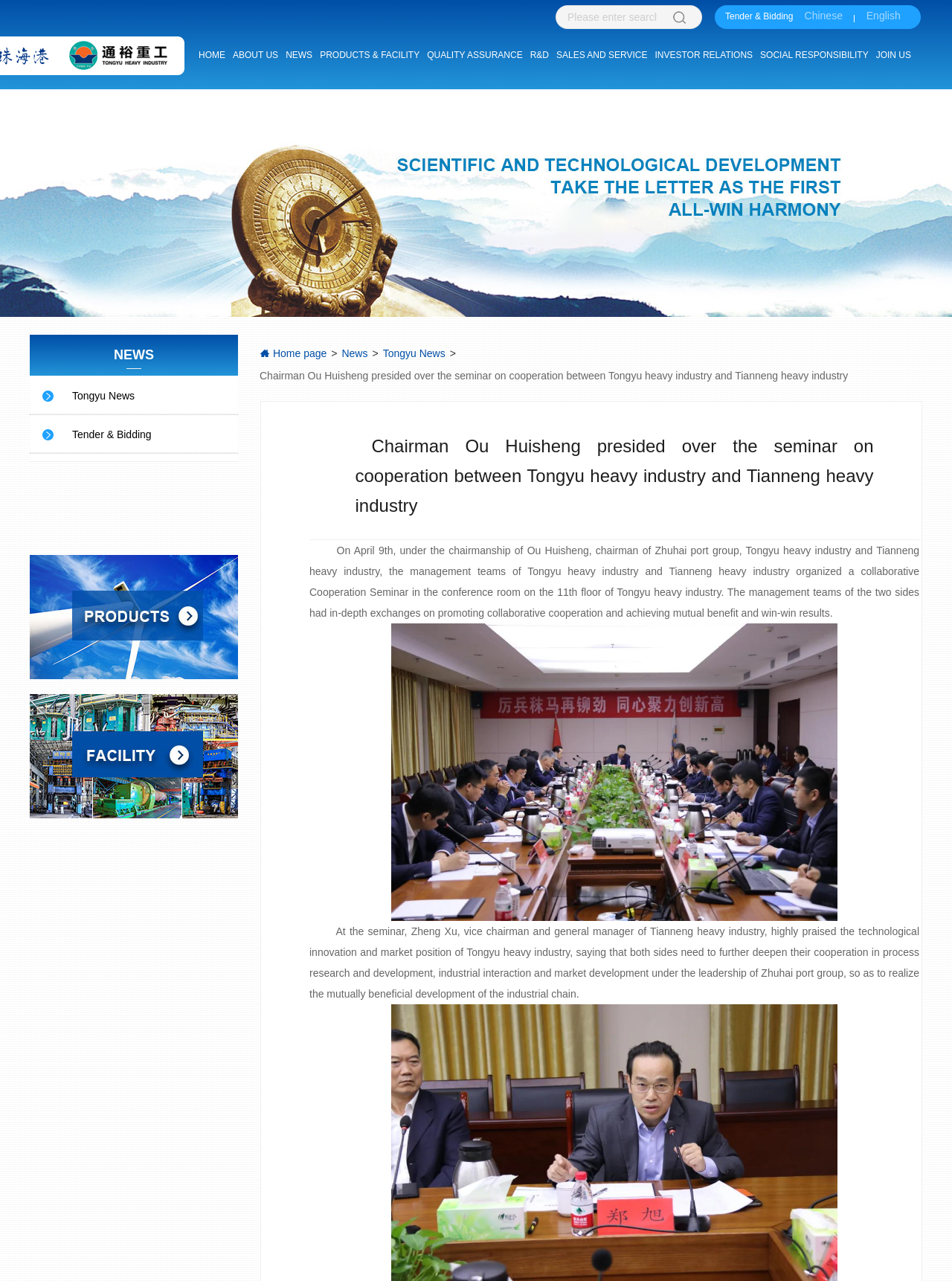Provide the bounding box coordinates of the section that needs to be clicked to accomplish the following instruction: "View NEWS."

[0.359, 0.271, 0.386, 0.28]